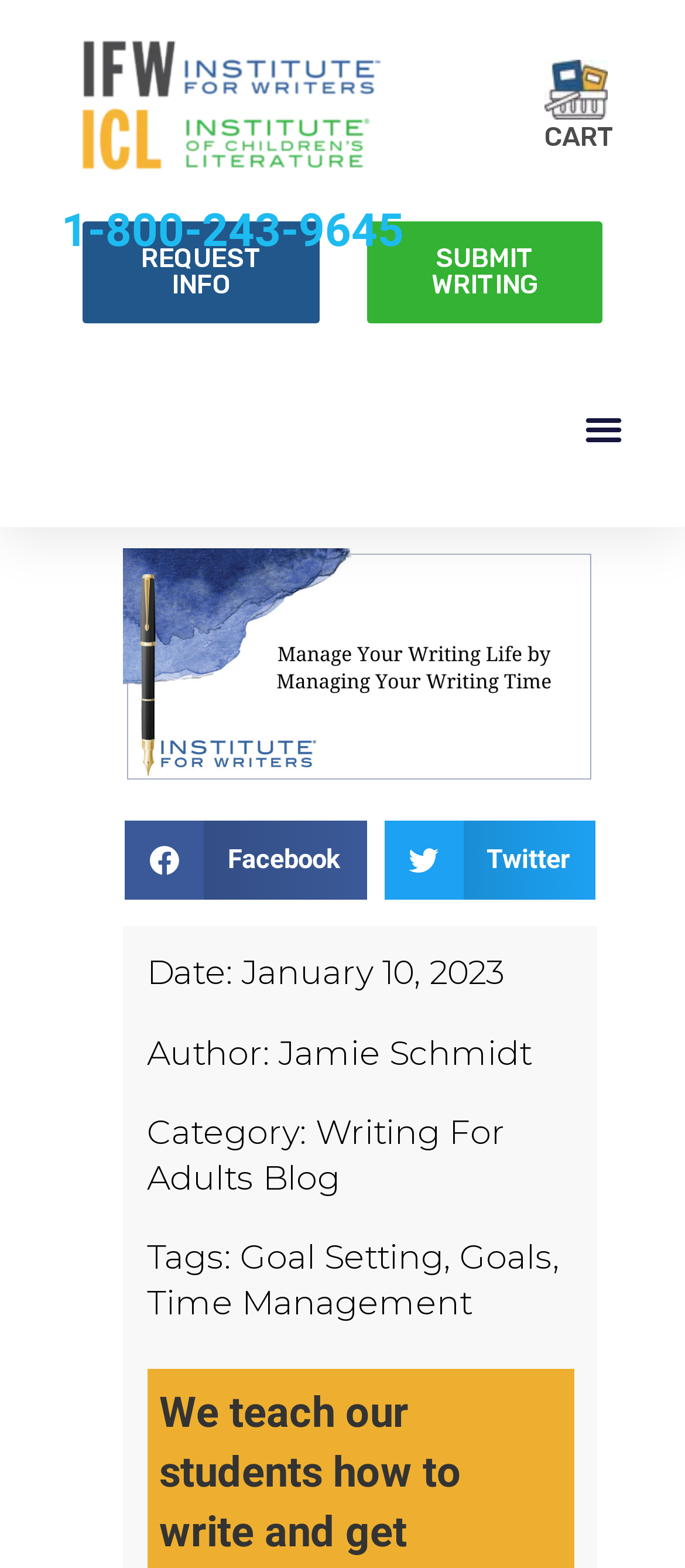How many categories are mentioned in the article?
By examining the image, provide a one-word or phrase answer.

1